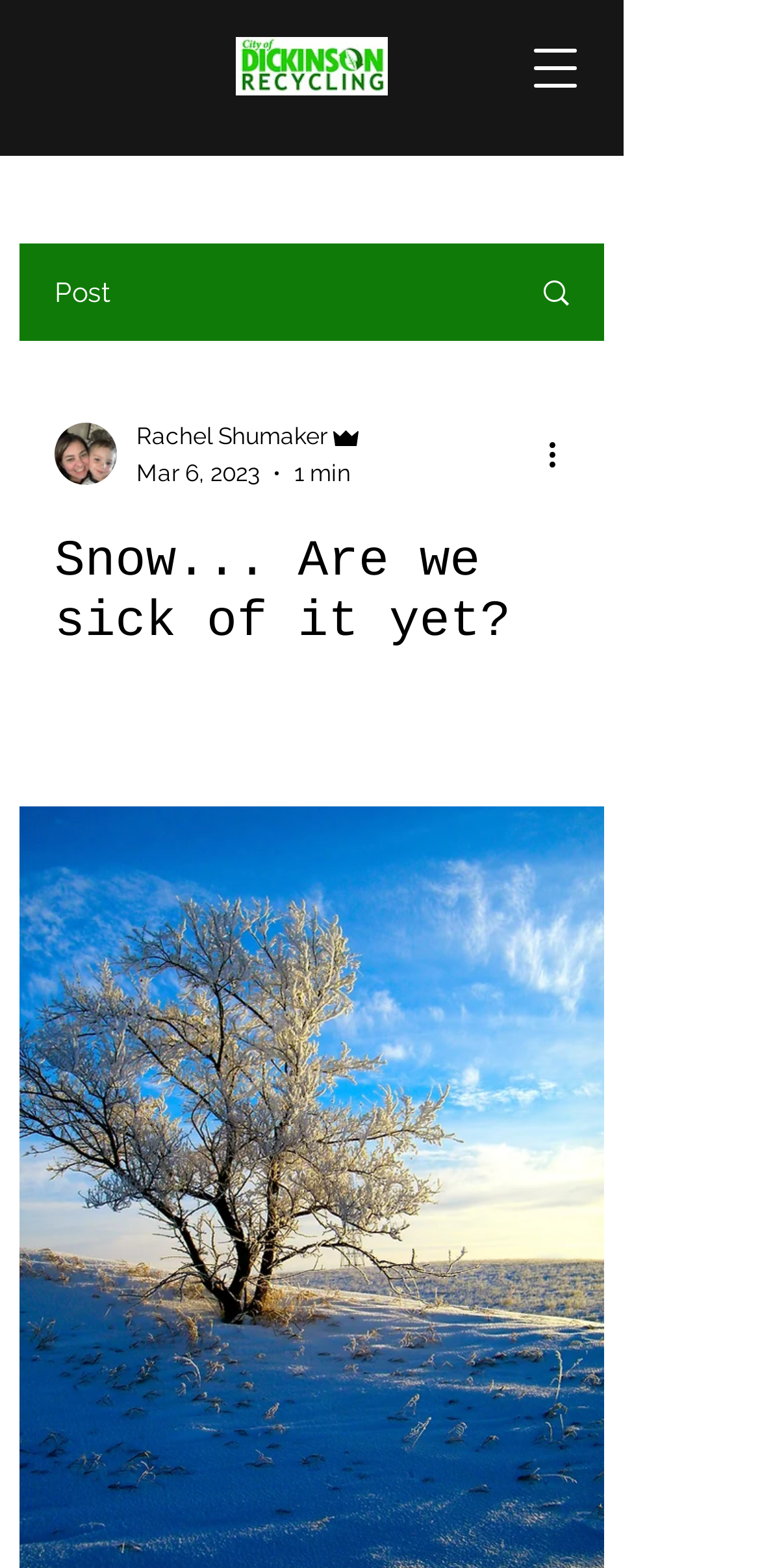Offer a comprehensive description of the webpage’s content and structure.

The webpage appears to be a blog post or article with a title "Snow... Are we sick of it yet?" at the top. Below the title, there is a navigation menu button on the top right corner. To the left of the navigation button, there is an image of a globe with a recycling symbol, accompanied by a link to "DickinsonRecyclingw.globe.1.jpg". 

Below the image, there is a section with a "Post" label, followed by a link with an image and a writer's picture. The writer's picture is positioned above the writer's name, "Rachel Shumaker", and their role, "Admin", which is accompanied by a small icon. The post's date, "Mar 6, 2023", and reading time, "1 min", are displayed below the writer's information.

The main content of the post is below the writer's information, with the title "Snow... Are we sick of it yet?" repeated as a heading. There is a "More actions" button at the bottom right corner of the post, which has a small icon.